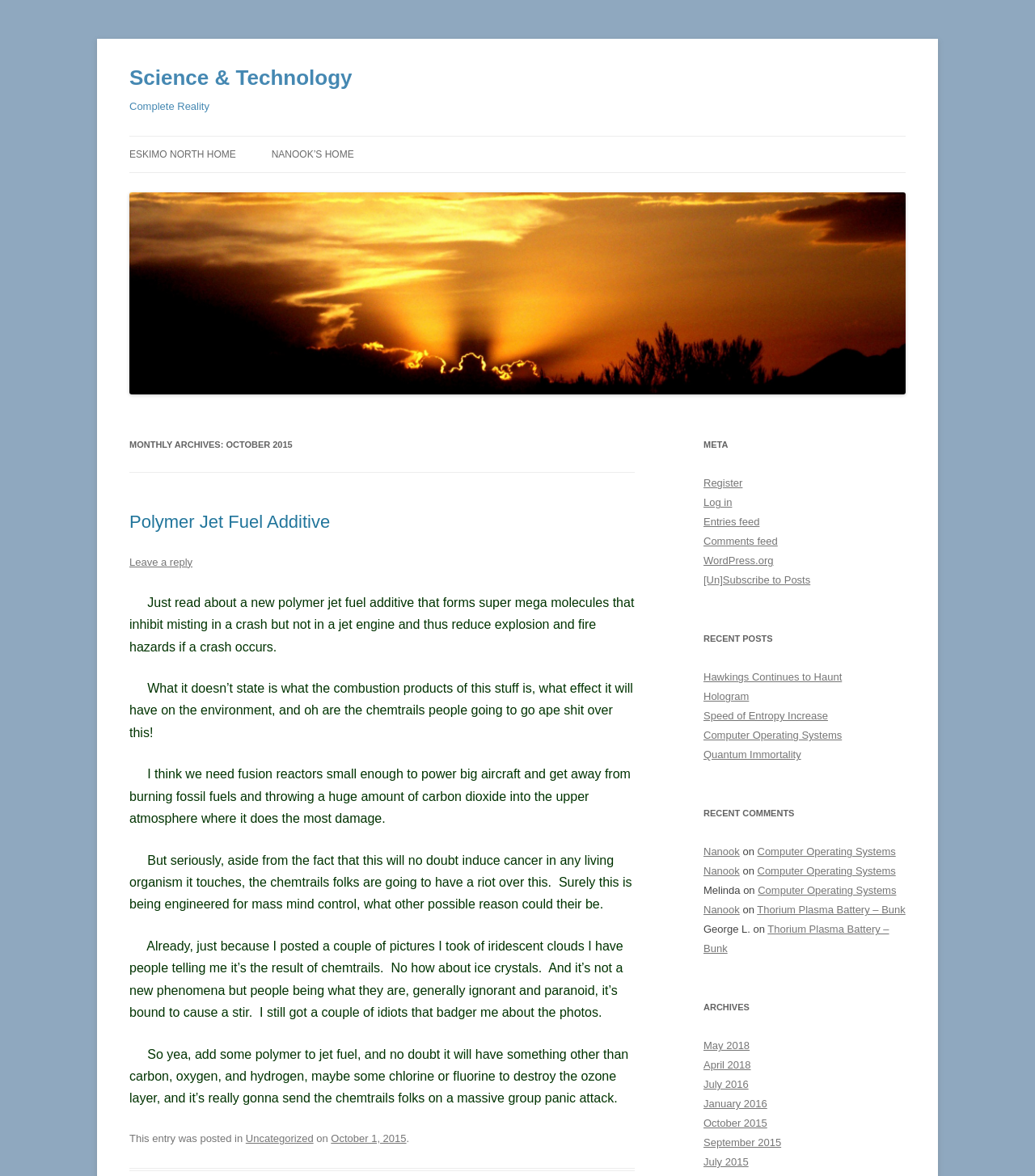Provide the bounding box coordinates for the area that should be clicked to complete the instruction: "View the 'RECENT POSTS' section".

[0.68, 0.535, 0.875, 0.551]